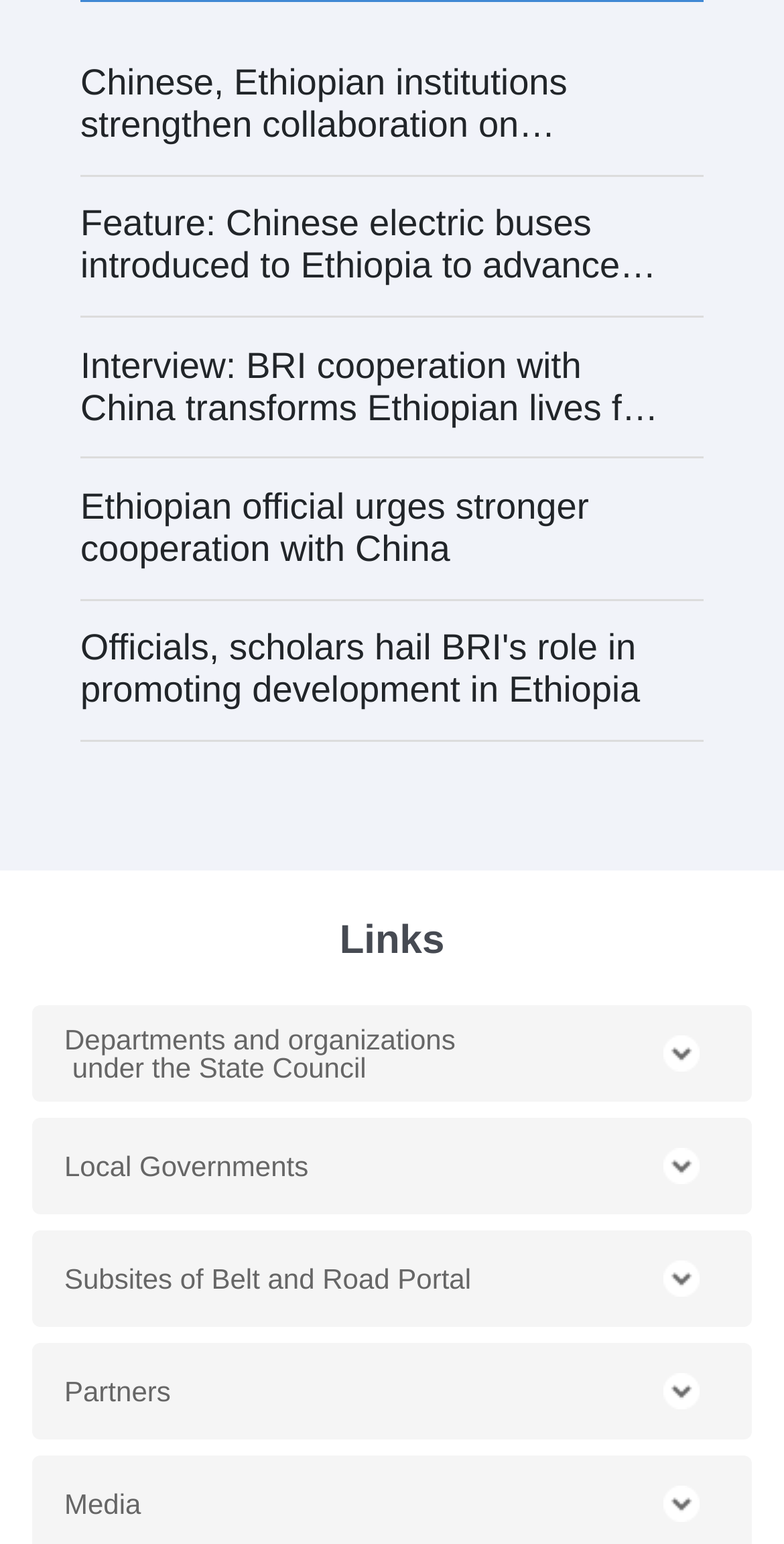Based on the image, please elaborate on the answer to the following question:
How many news links are on the page?

I counted the number of link elements at the top of the page, which are 'Chinese, Ethiopian institutions strengthen collaboration on leadership development', 'Feature: Chinese electric buses introduced to Ethiopia to advance green transport agenda', 'Interview: BRI cooperation with China transforms Ethiopian lives for better', 'Ethiopian official urges stronger cooperation with China', and 'Officials, scholars hail BRI's role in promoting development in Ethiopia'.